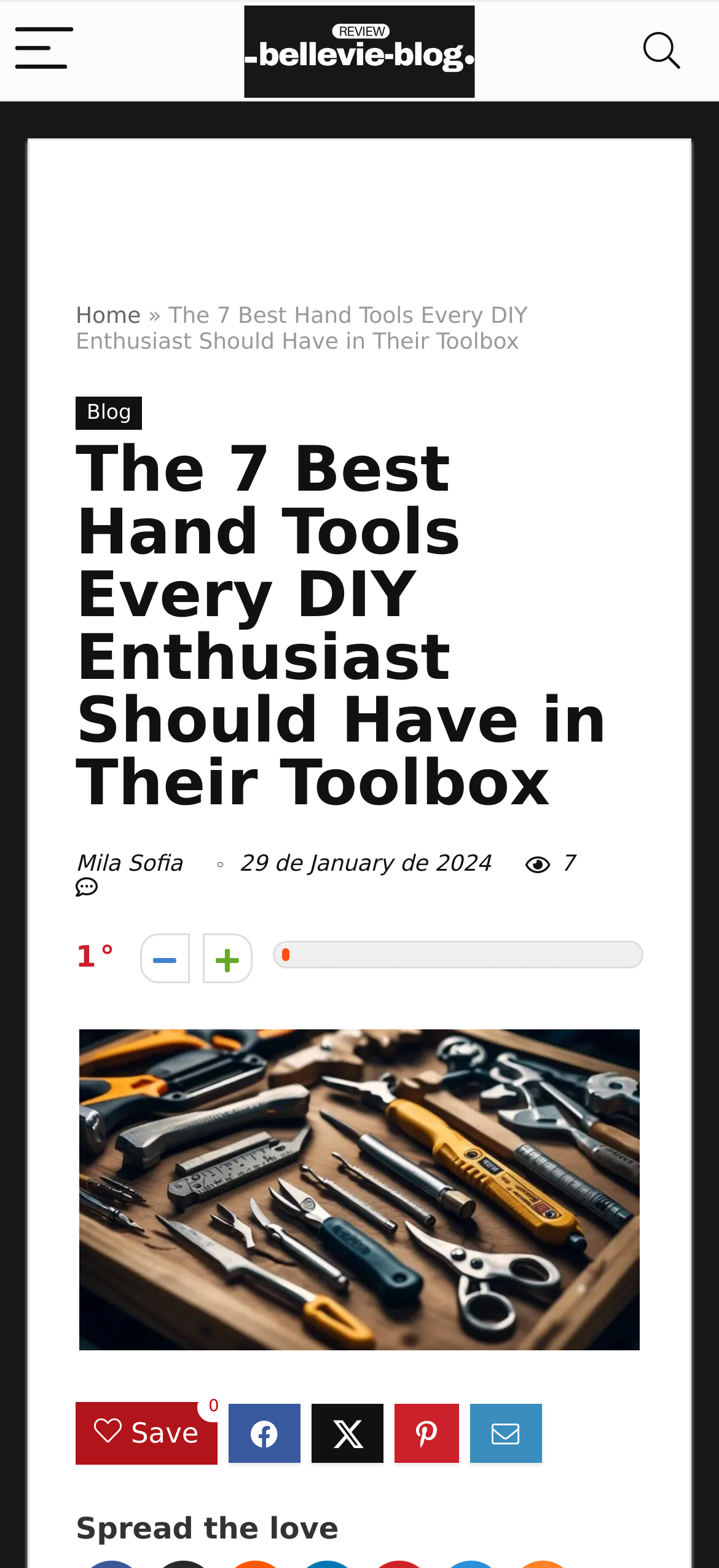Using the information in the image, give a comprehensive answer to the question: 
What is the topic of the article?

I found the topic of the article by looking at the title and the image below it. The title mentions 'hand tools' and the image shows a collection of hand tools, indicating that the article is about the essential hand tools for DIY enthusiasts.